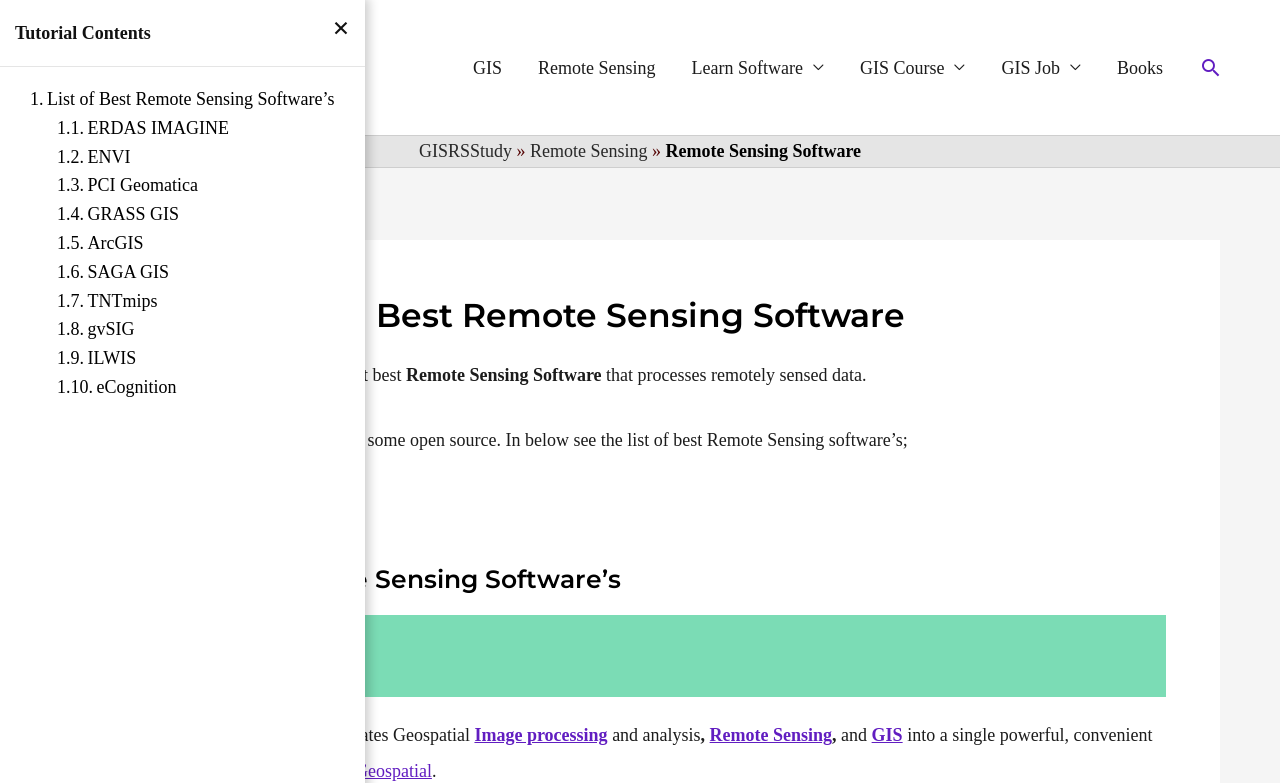What is the name of the website?
Answer briefly with a single word or phrase based on the image.

GISRSStudy